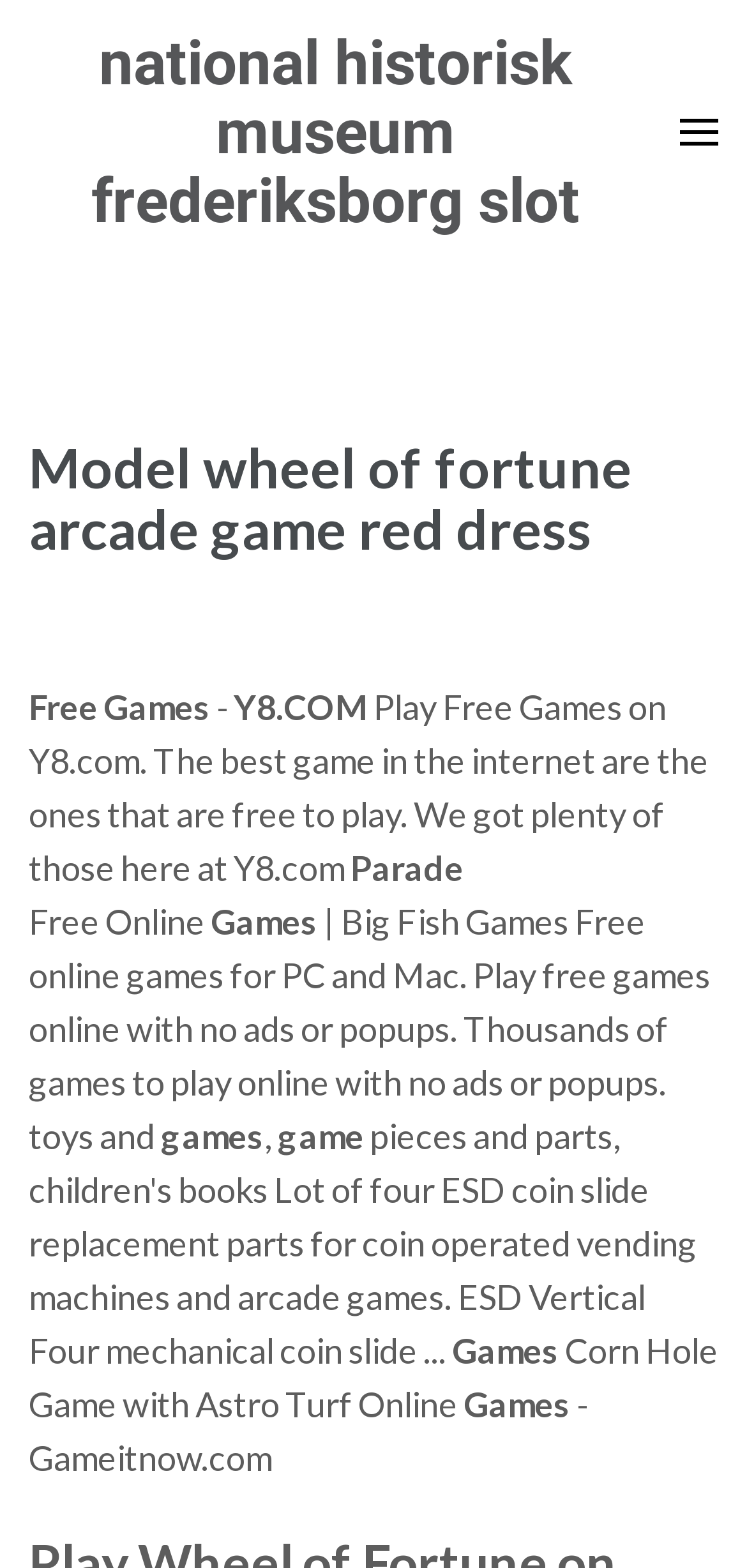What is the topic of the text about coin operated vending machines?
Using the image, elaborate on the answer with as much detail as possible.

The text 'Lot of four ESD coin slide replacement parts for coin operated vending machines and arcade games.' suggests that the topic is about replacement parts for coin operated vending machines.